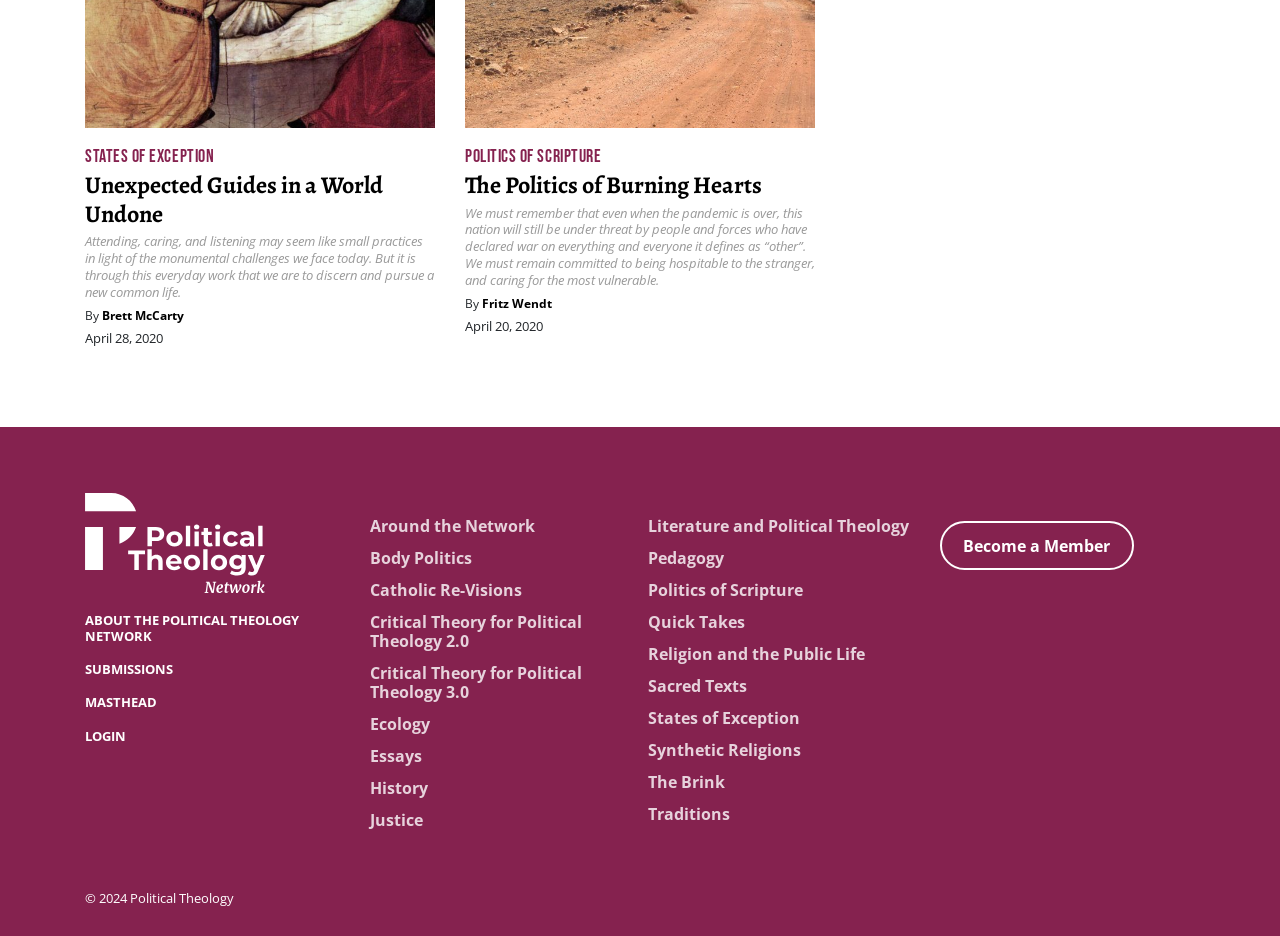Can you show the bounding box coordinates of the region to click on to complete the task described in the instruction: "Become a member of the Political Theology Network"?

[0.734, 0.557, 0.886, 0.609]